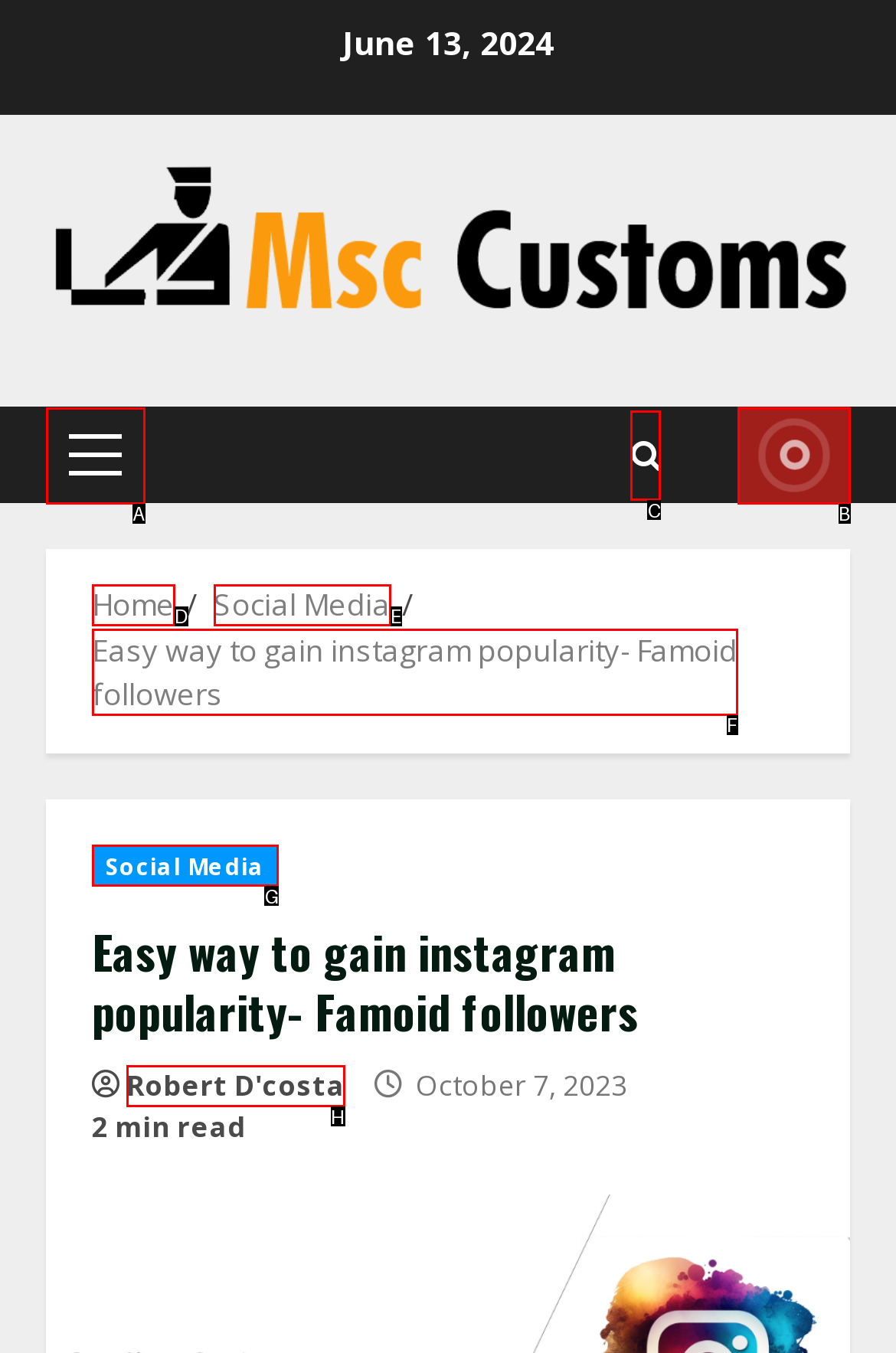Which lettered UI element aligns with this description: Menu
Provide your answer using the letter from the available choices.

None